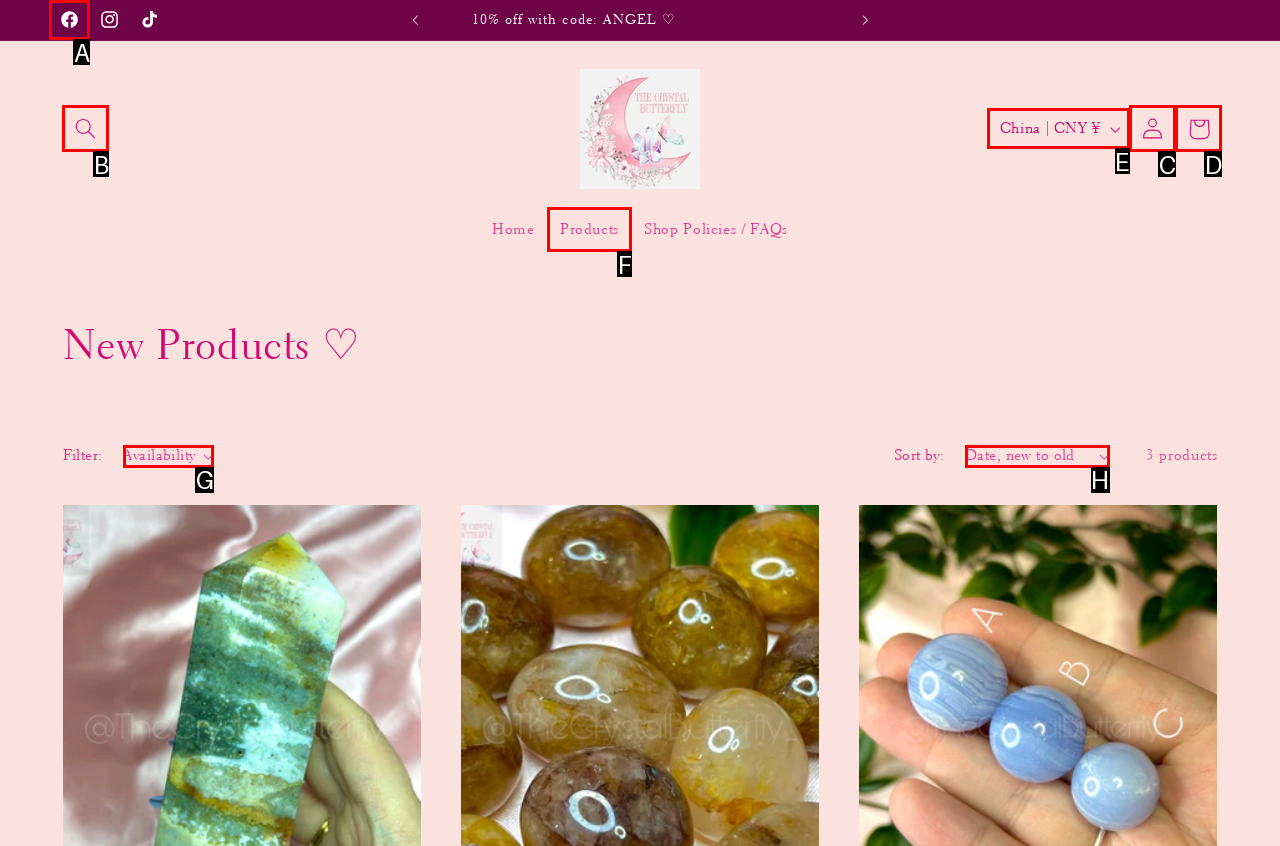Pick the option that best fits the description: Log in. Reply with the letter of the matching option directly.

C